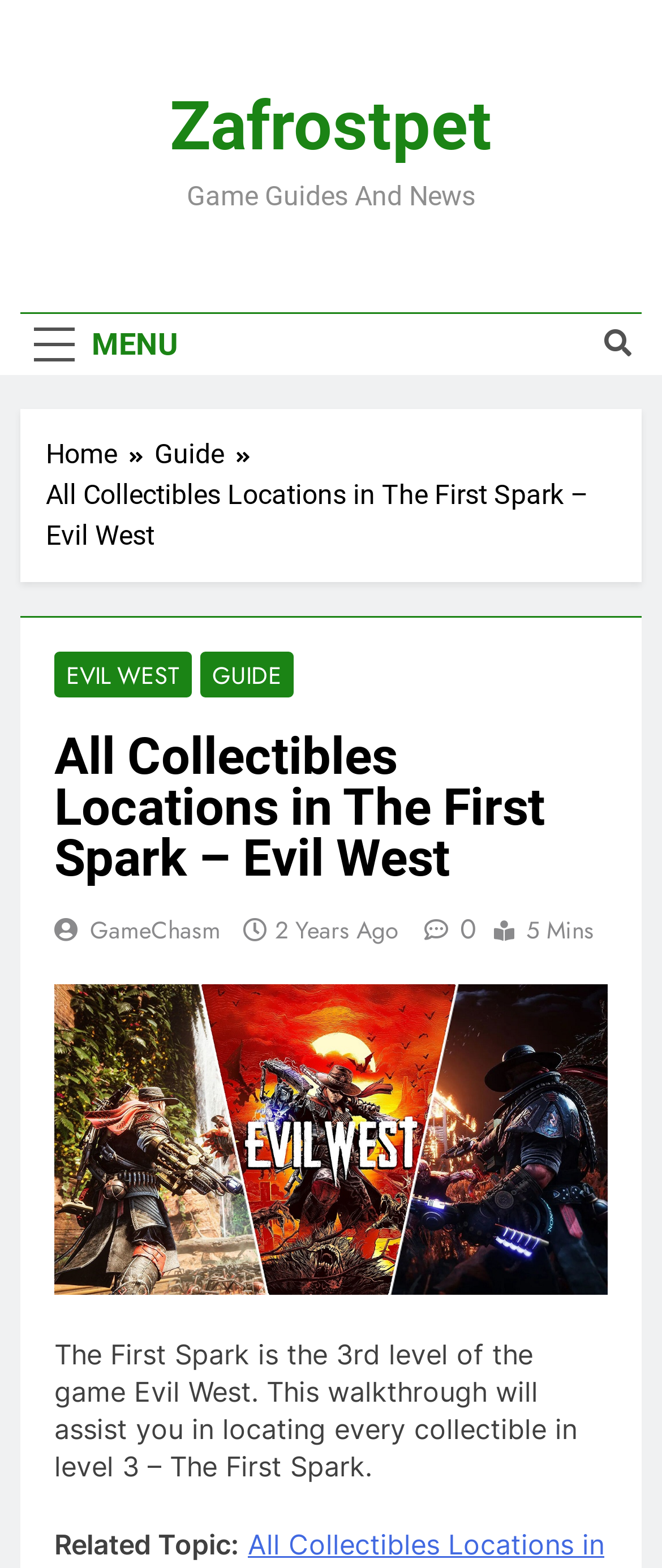Summarize the contents and layout of the webpage in detail.

The webpage appears to be a game guide for the level "The First Spark" in the game "Evil West". At the top left, there is a button labeled "MENU" and a search icon button to the right of it. Above these buttons, there is a link to the website "Zafrostpet" and a static text "Game Guides And News".

Below the top navigation, there is a breadcrumbs navigation section with links to "Home" and "Guide". Next to the breadcrumbs, there is a heading that reads "All Collectibles Locations in The First Spark – Evil West". This heading is followed by a series of links, including "EVIL WEST", "GUIDE", and "GameChasm". There is also a link with a clock icon and a text "2 Years Ago" indicating the publication date of the guide.

The main content of the webpage starts with a paragraph of text that describes the level "The First Spark" and the purpose of the walkthrough. Below this text, there is a section that appears to be related topics, but it is empty except for a label "Related Topic:".

There are no images on the page, but there are several icons, including a search icon, a clock icon, and a few other icons that are not easily identifiable. Overall, the webpage is focused on providing a walkthrough guide for the level "The First Spark" in the game "Evil West".